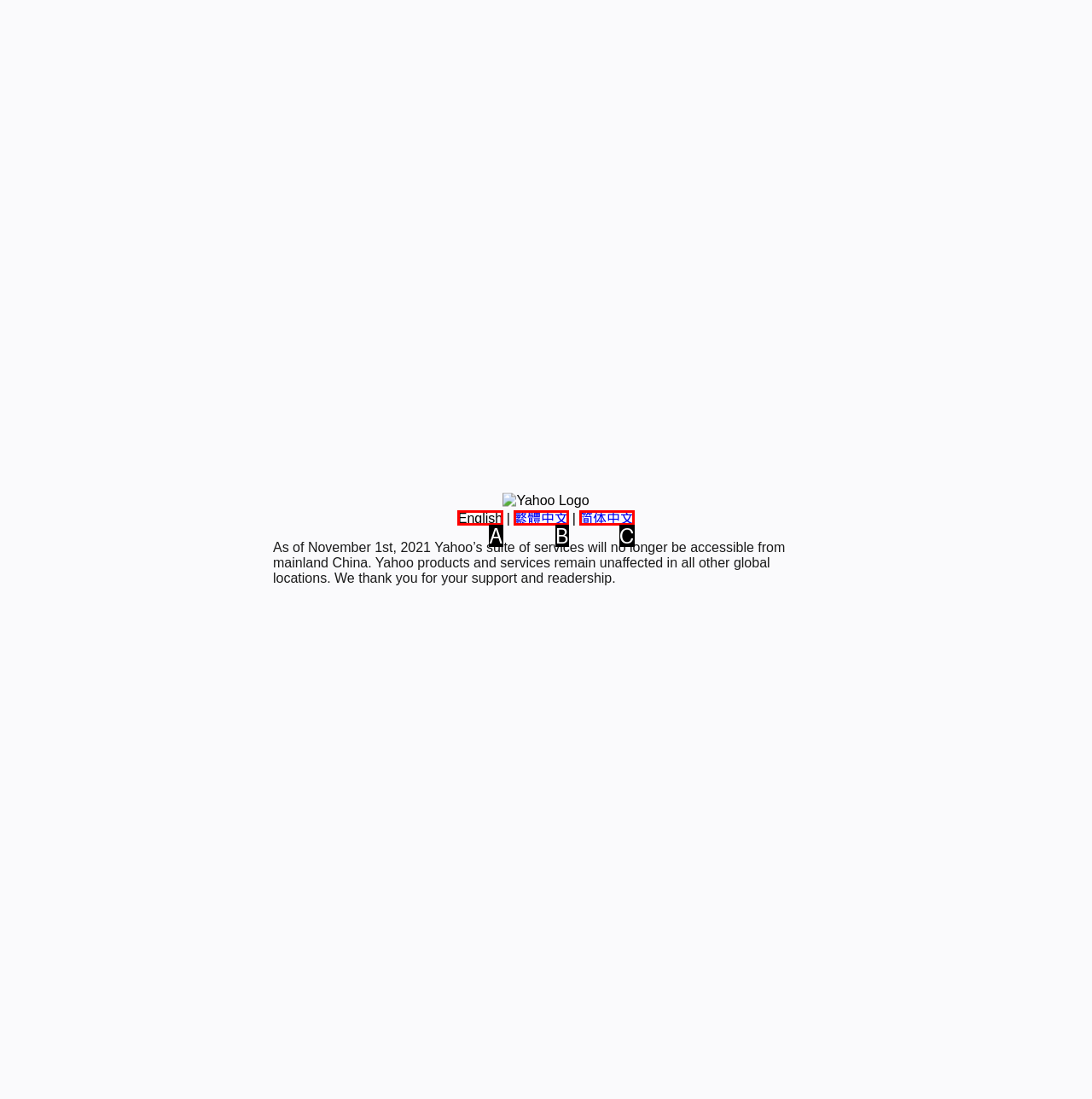From the given choices, determine which HTML element matches the description: Contact. Reply with the appropriate letter.

None